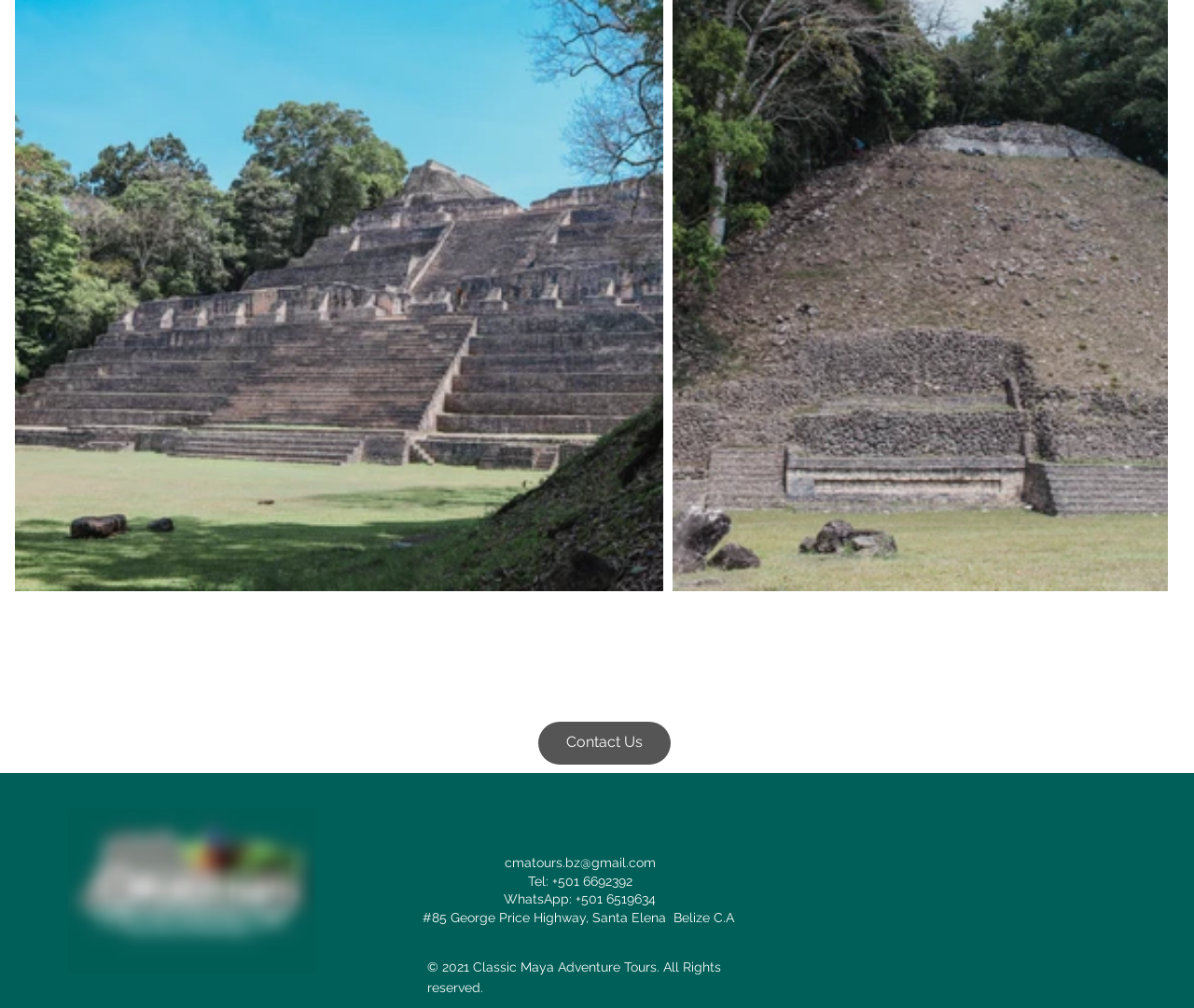What social media platforms does the company have?
Please use the image to provide a one-word or short phrase answer.

TripAdvisor, Whatsapp, Instagram, Facebook